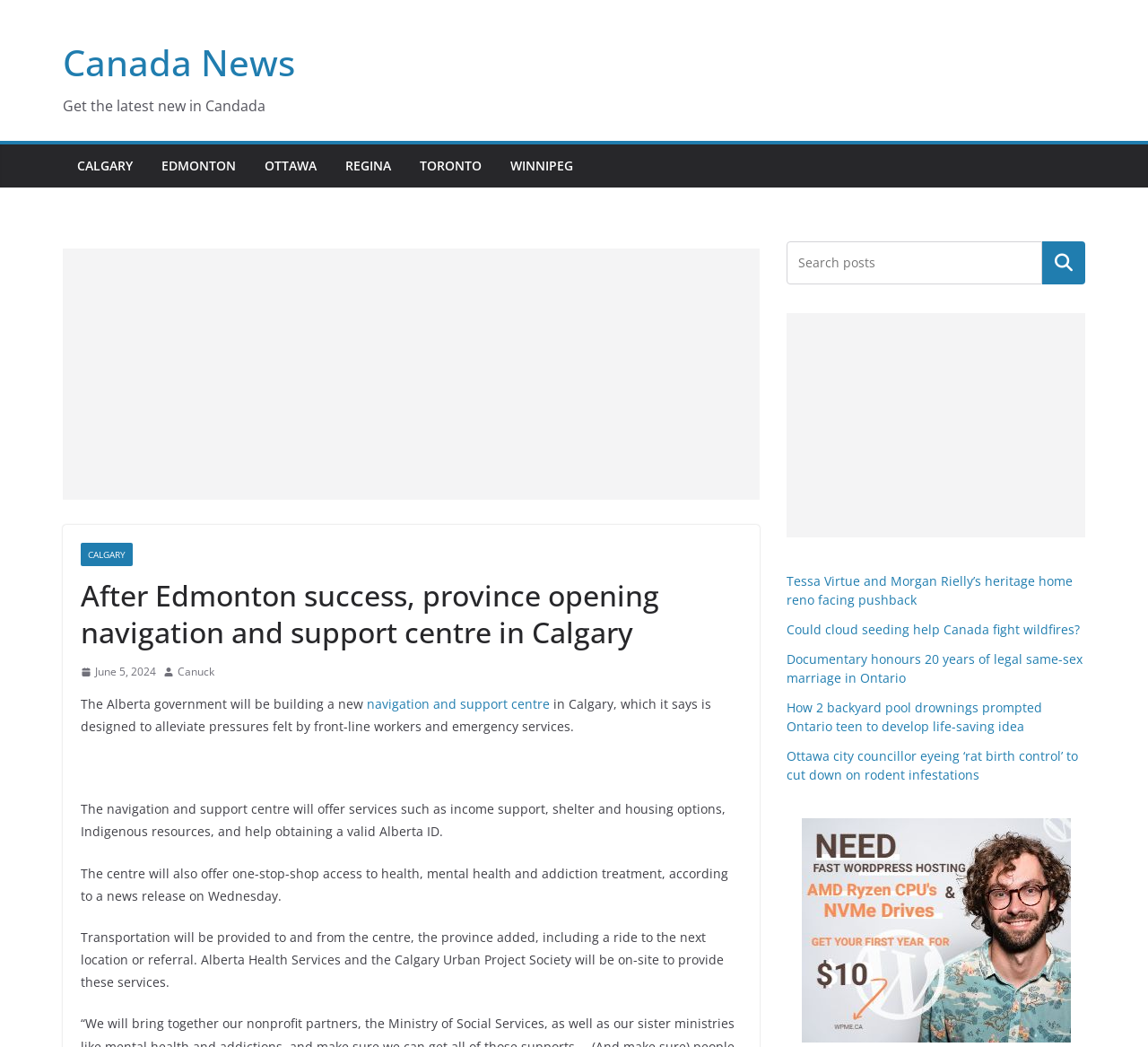What is the purpose of the navigation and support centre?
Provide a well-explained and detailed answer to the question.

The answer can be found in the StaticText element which states that the navigation and support centre is designed to alleviate pressures felt by front-line workers and emergency services.